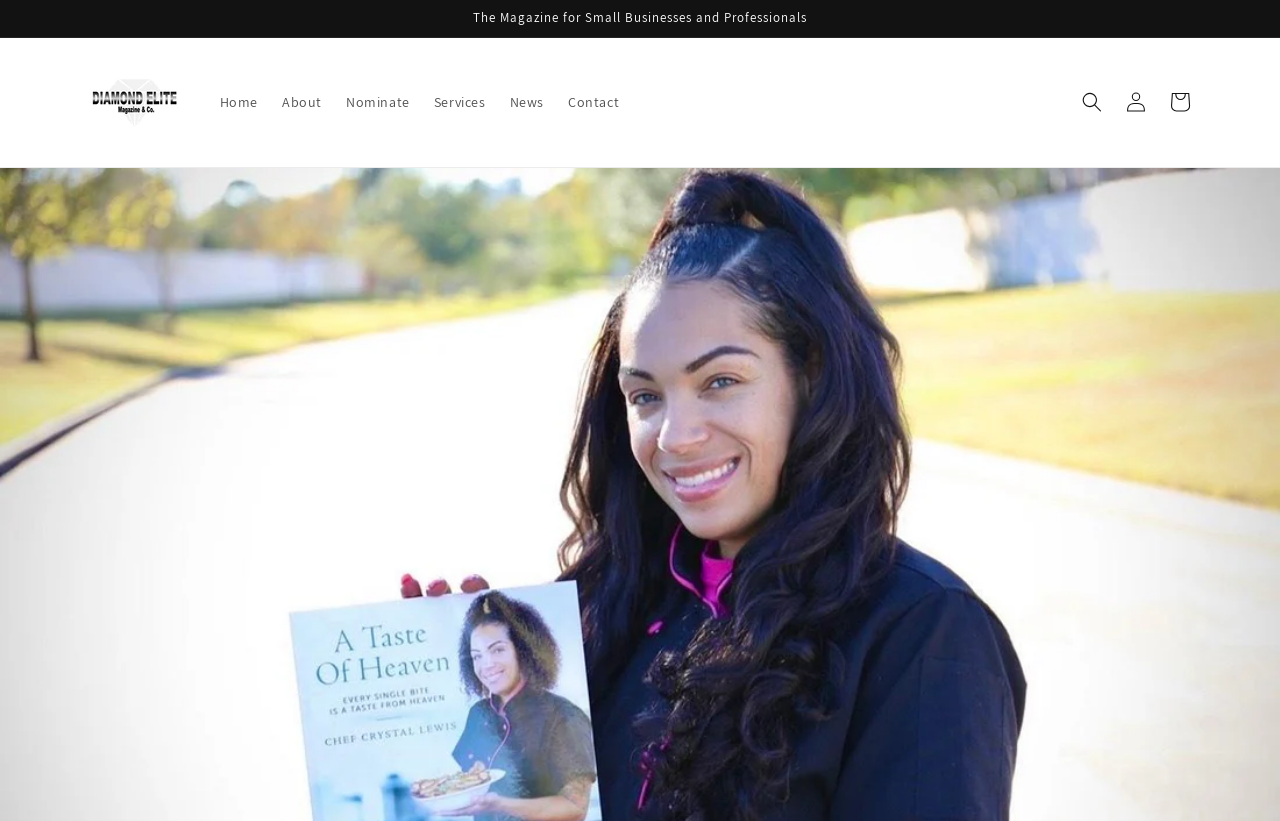What is the tagline of the magazine?
Please provide a single word or phrase answer based on the image.

The Magazine for Small Businesses and Professionals